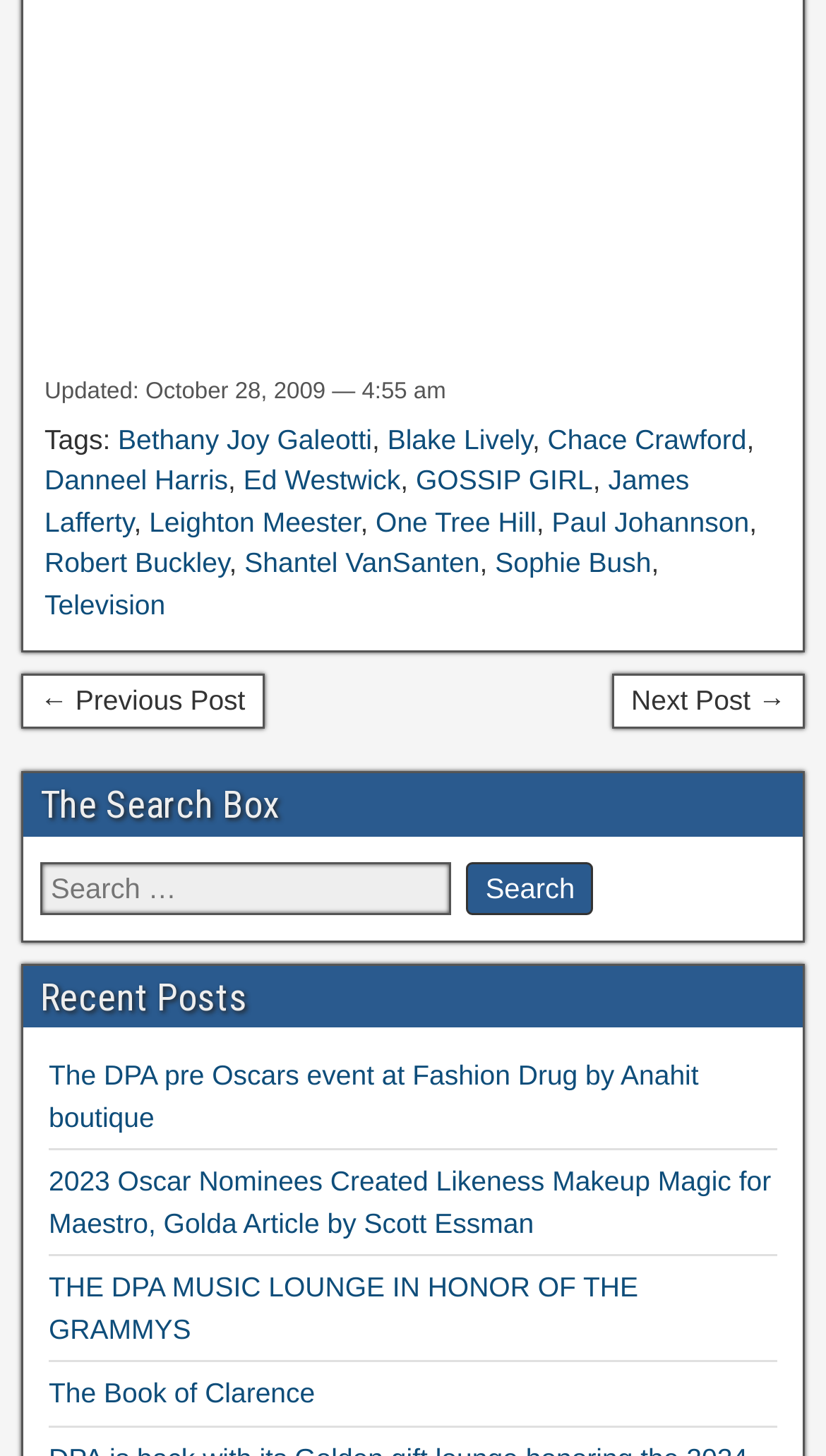Using the element description Television, predict the bounding box coordinates for the UI element. Provide the coordinates in (top-left x, top-left y, bottom-right x, bottom-right y) format with values ranging from 0 to 1.

[0.054, 0.404, 0.2, 0.426]